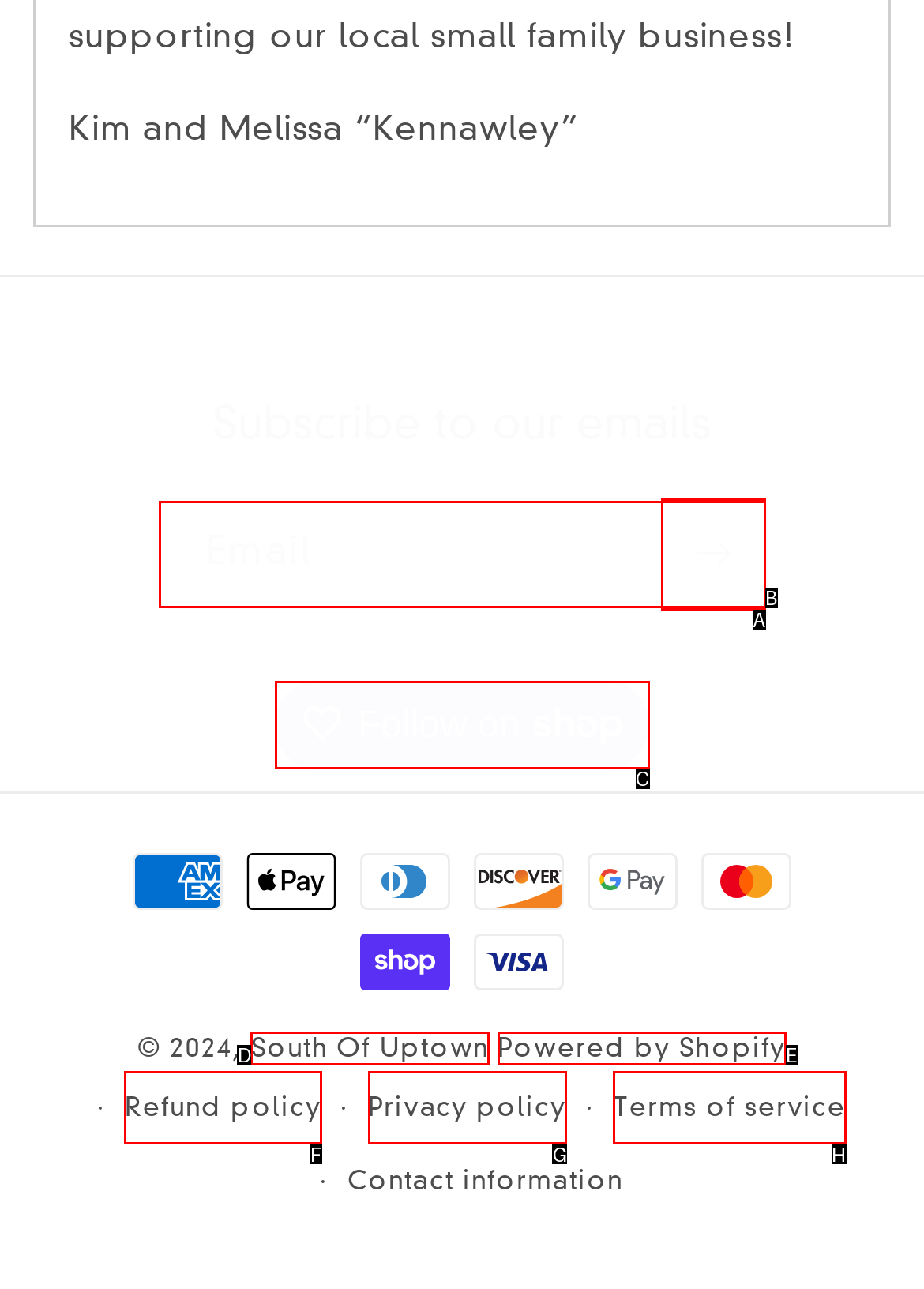Choose the HTML element that aligns with the description: Refund policy. Indicate your choice by stating the letter.

F